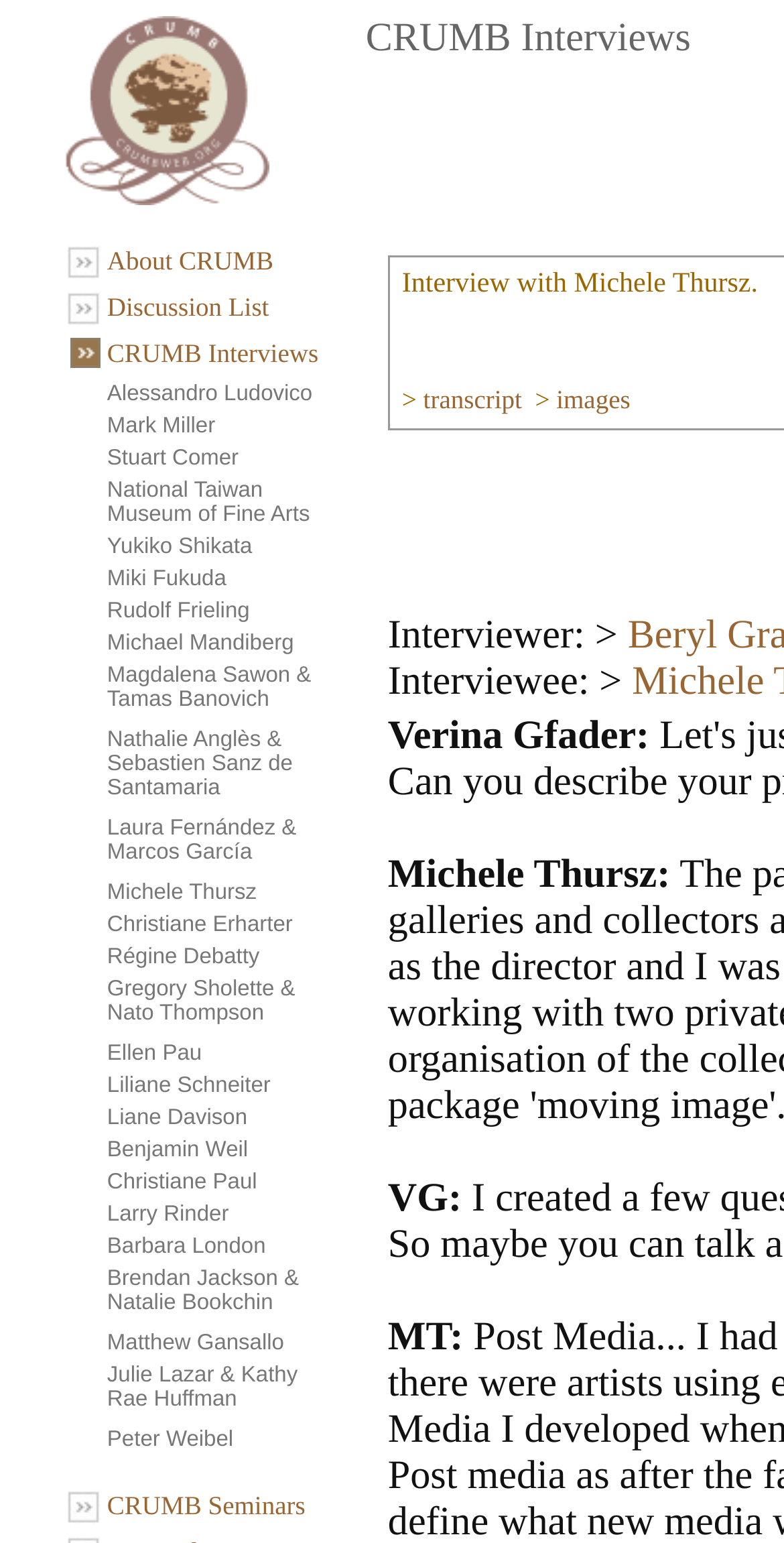From the element description: "Laura Fernández & Marcos García", extract the bounding box coordinates of the UI element. The coordinates should be expressed as four float numbers between 0 and 1, in the order [left, top, right, bottom].

[0.137, 0.529, 0.378, 0.56]